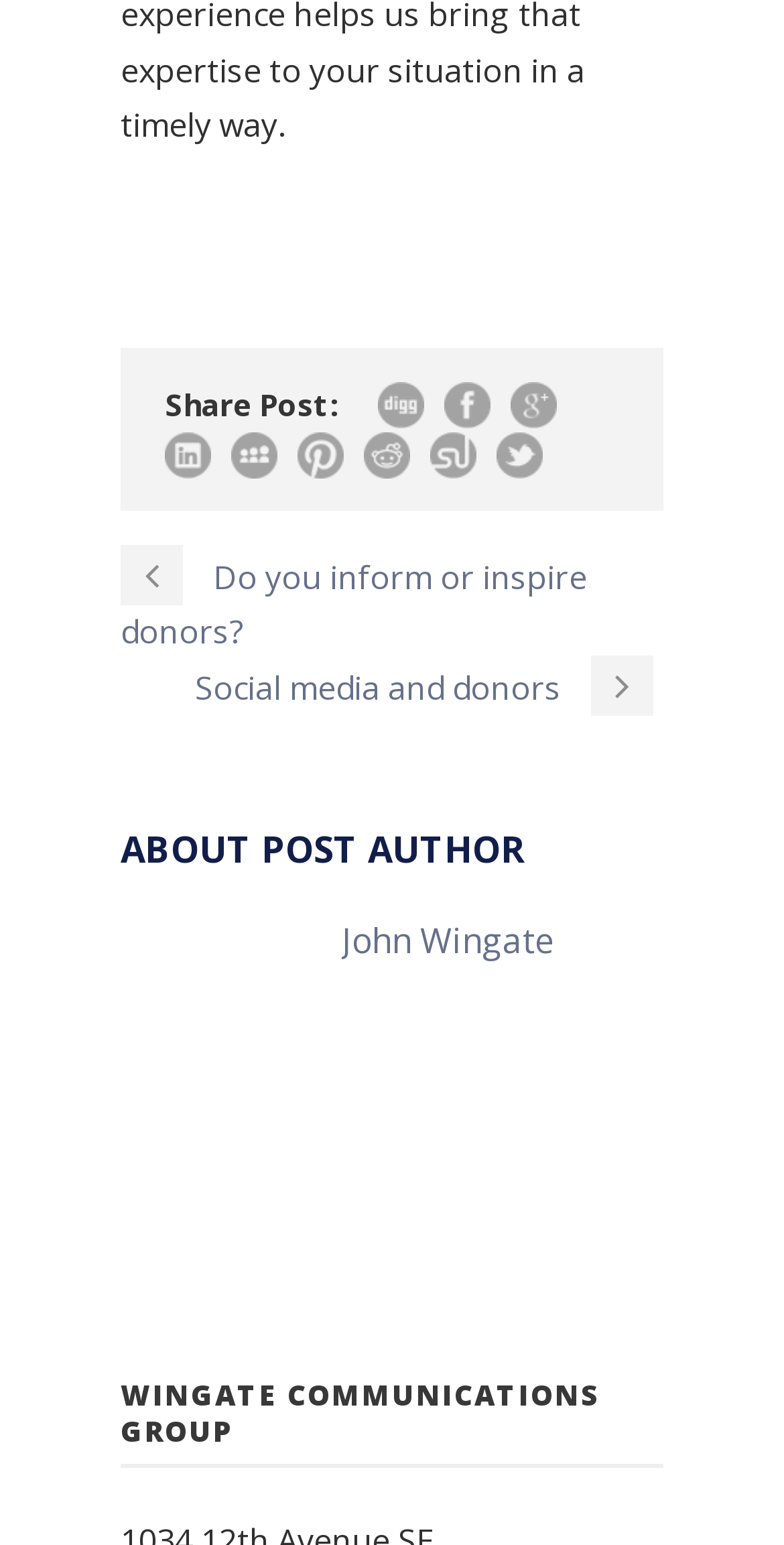Determine the coordinates of the bounding box for the clickable area needed to execute this instruction: "Share post on Facebook".

[0.567, 0.247, 0.626, 0.277]